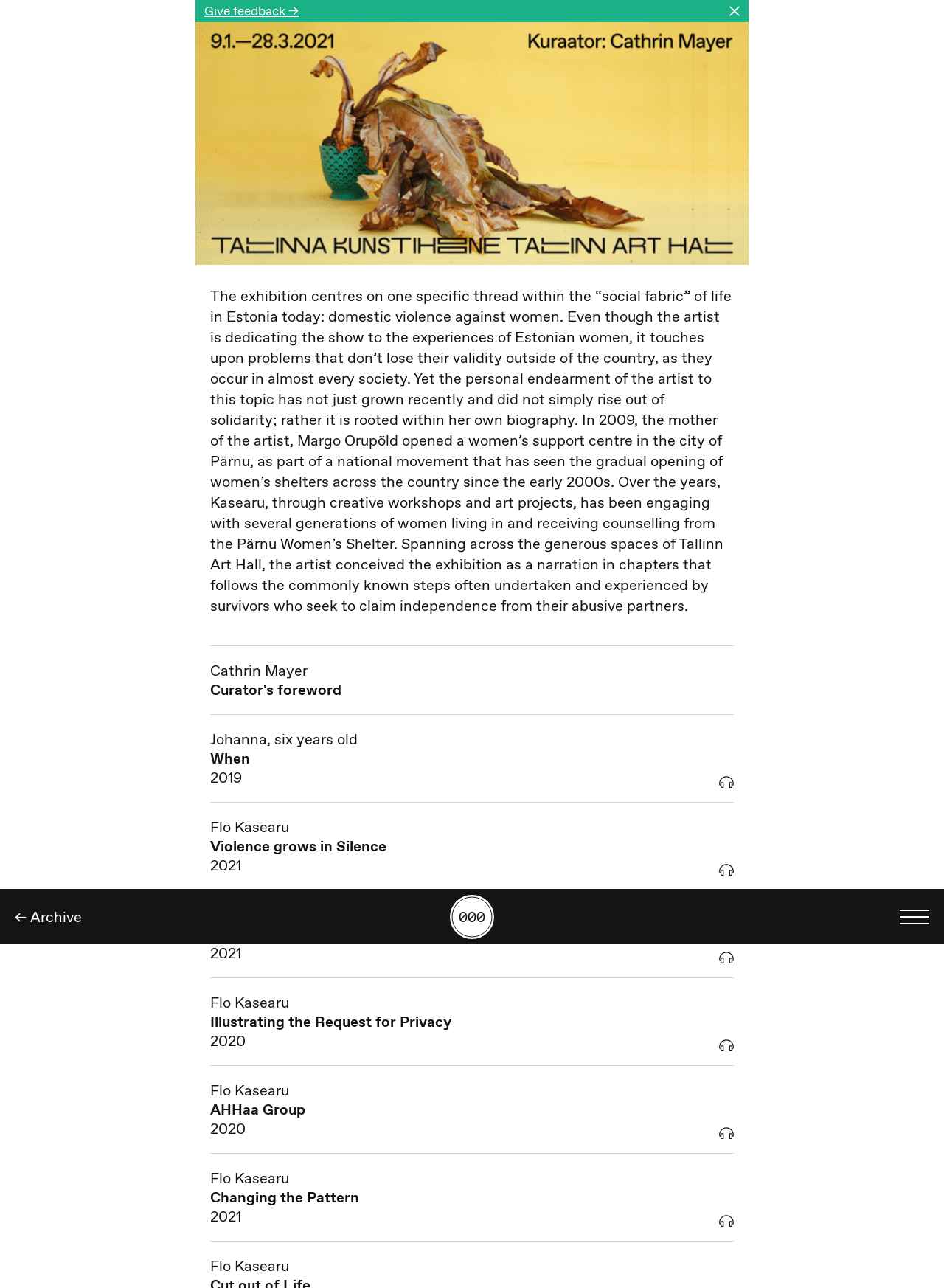Can you pinpoint the bounding box coordinates for the clickable element required for this instruction: "Click on the 'Franco' link"? The coordinates should be four float numbers between 0 and 1, i.e., [left, top, right, bottom].

None